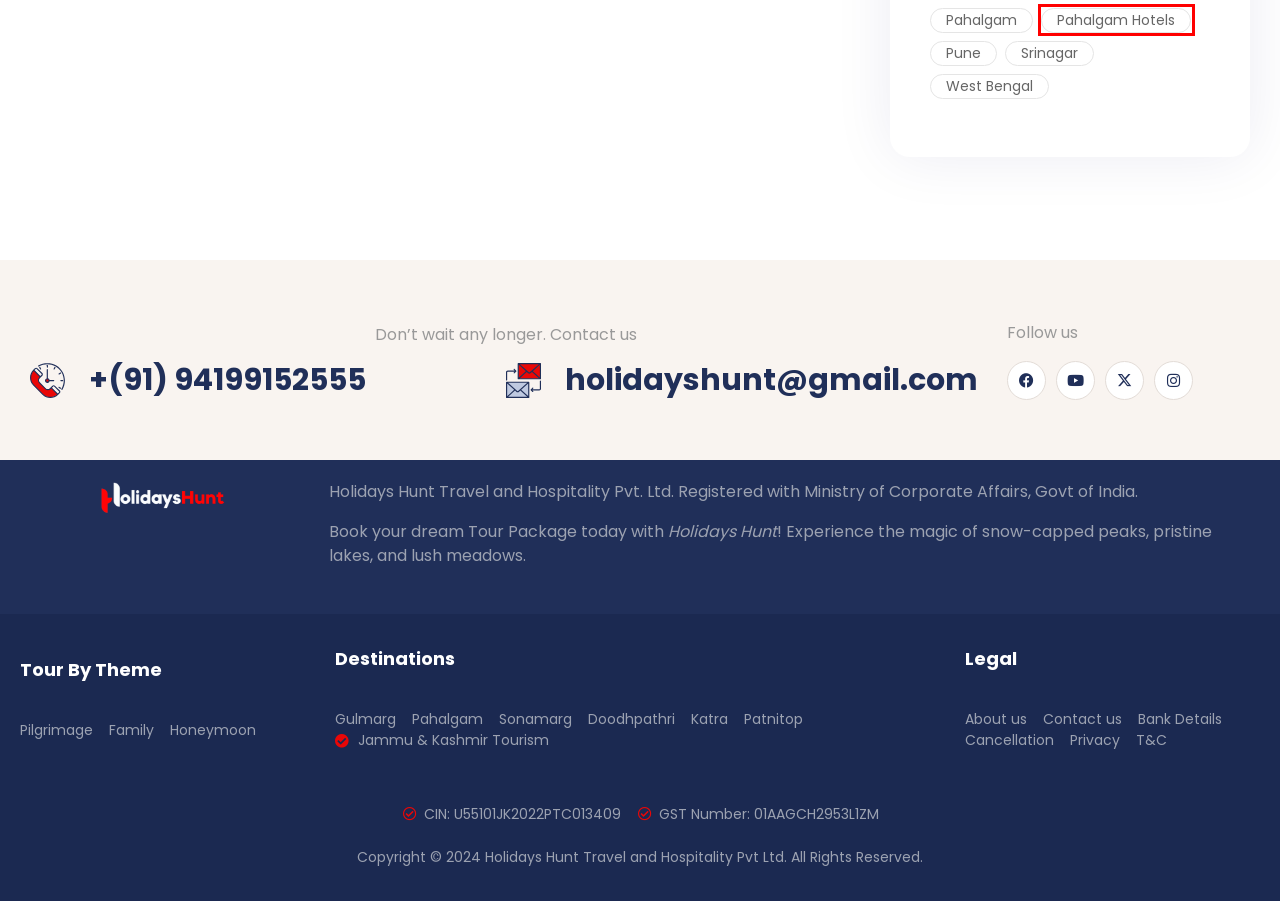Observe the provided screenshot of a webpage with a red bounding box around a specific UI element. Choose the webpage description that best fits the new webpage after you click on the highlighted element. These are your options:
A. Cancellation Policy - Holidays Hunt Travel
B. Pahalgam Hotels | Pahalgam hotels 5 star | Pahalgam hotels near river
C. Srinagar Archives - Holidays Hunt Travel
D. Pune Archives - Holidays Hunt Travel
E. Jammu and Kashmir Tourism (Updated 2024)
F. 7+ Doodhpathri Tour Packages at Cheap Price
G. 10+ Pahalgam Tour Packages at Cheap Price
H. Payment - Holidays Hunt Travel

B